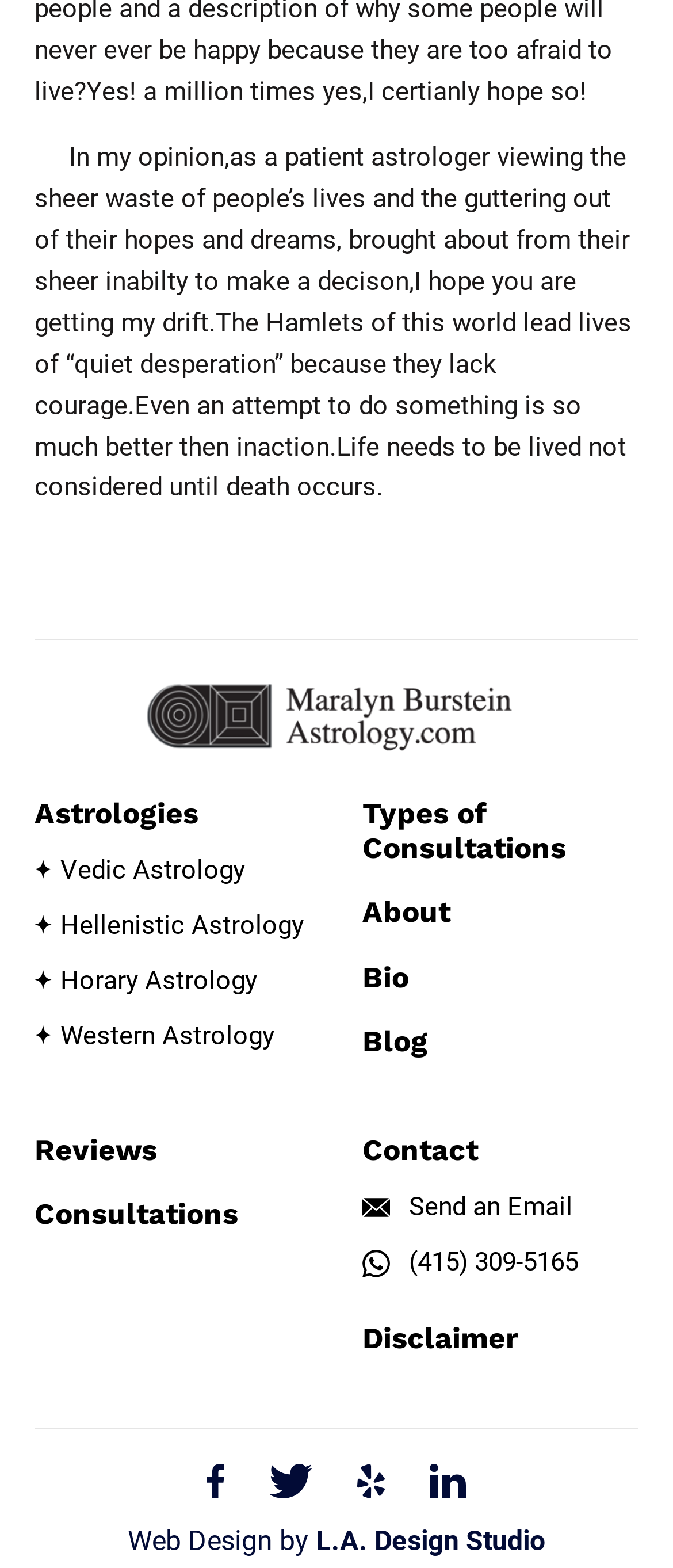Find the bounding box coordinates of the element to click in order to complete the given instruction: "Click on Vedic Astrology."

[0.051, 0.543, 0.364, 0.569]